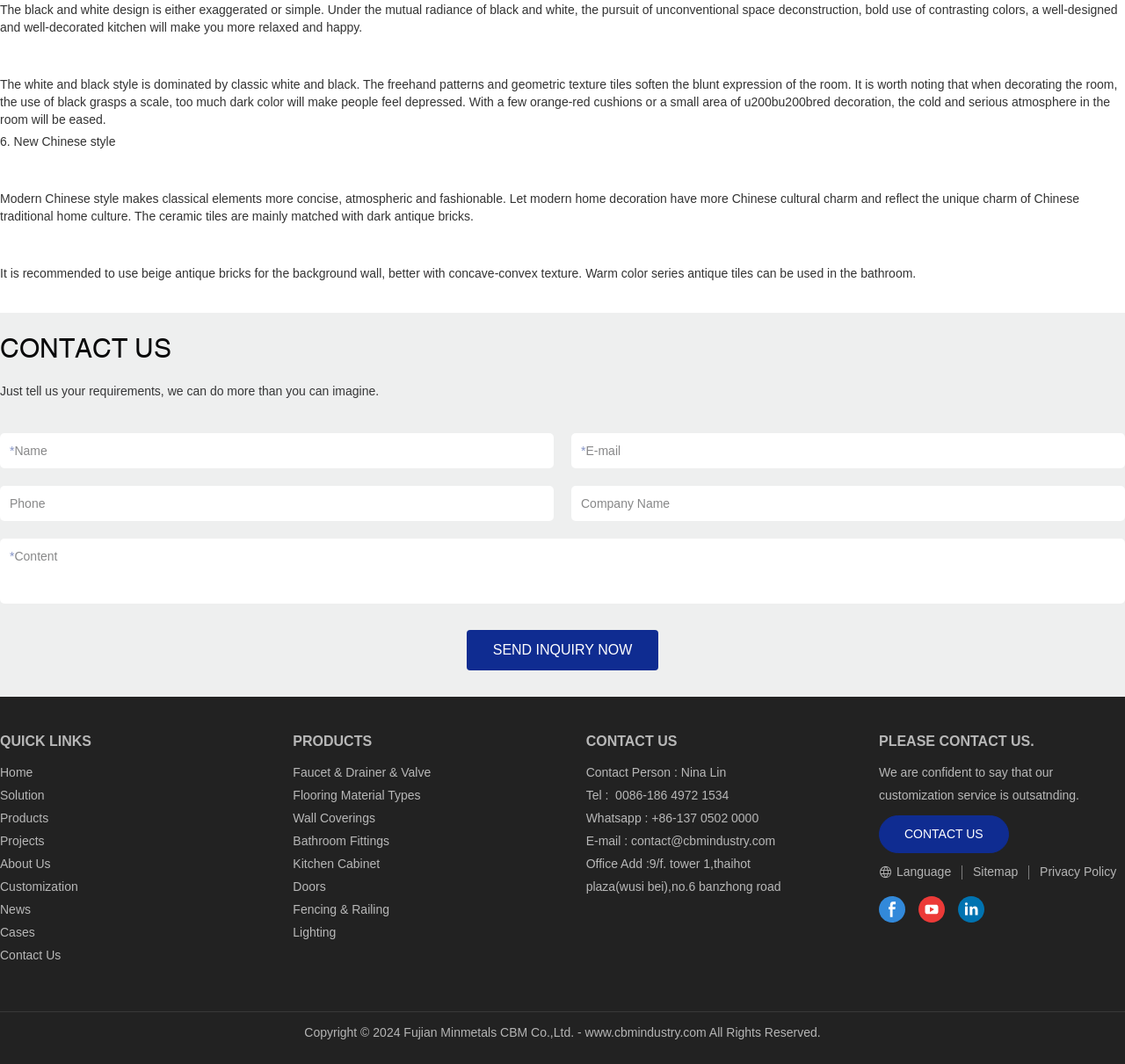Find the bounding box coordinates corresponding to the UI element with the description: "Wall Coverings". The coordinates should be formatted as [left, top, right, bottom], with values as floats between 0 and 1.

[0.26, 0.762, 0.334, 0.775]